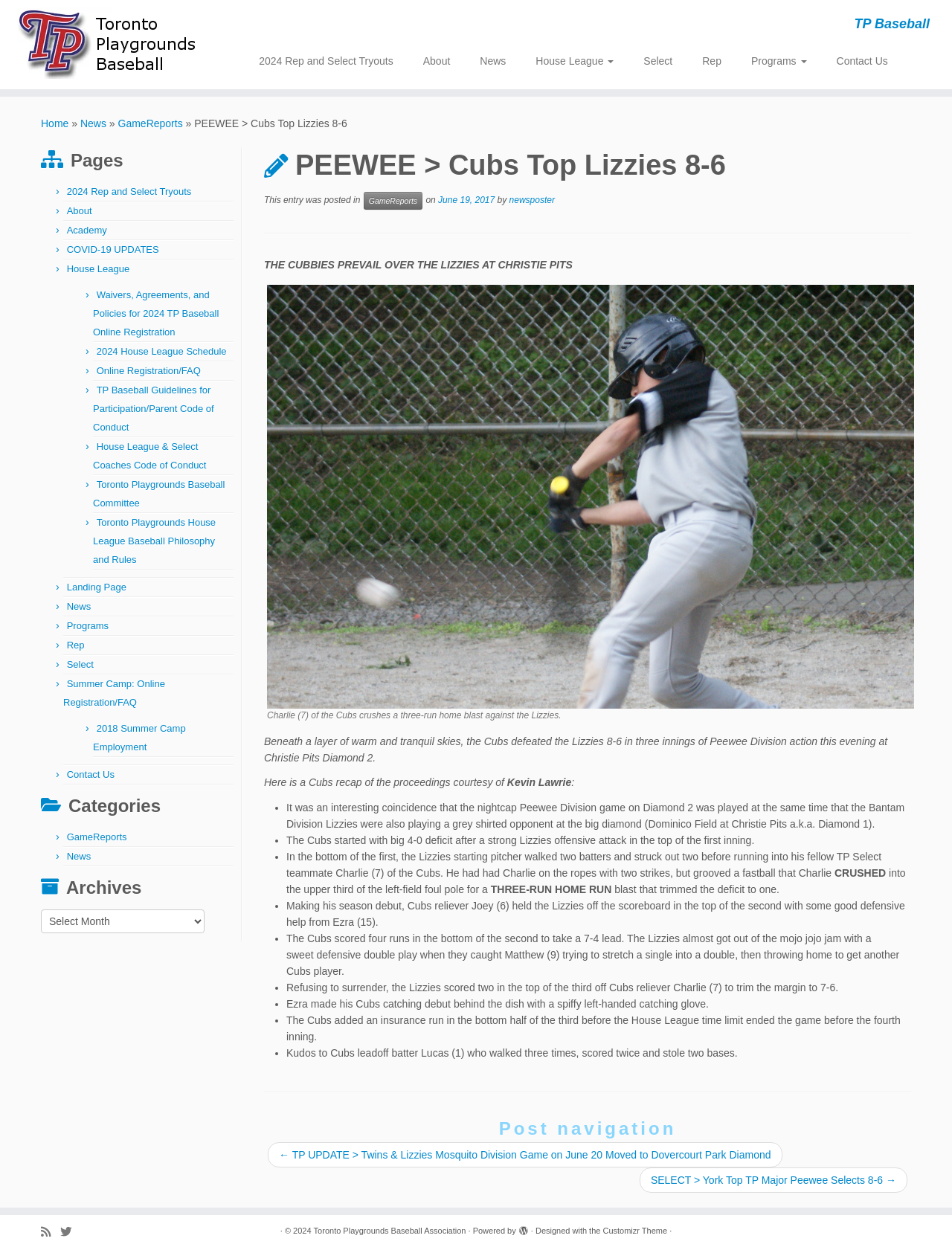What is the primary heading on this webpage?

PEEWEE > Cubs Top Lizzies 8-6